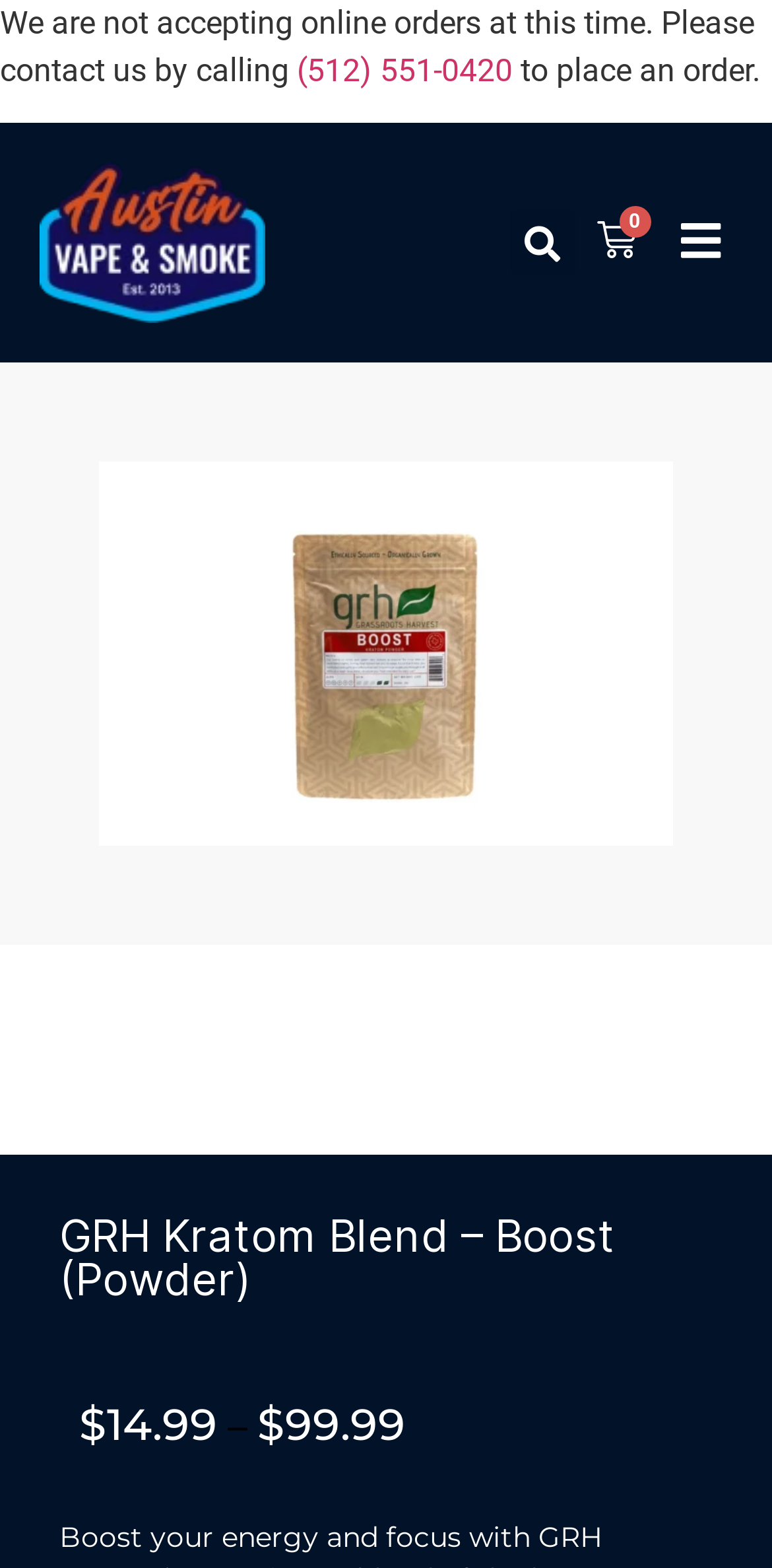Identify the bounding box coordinates of the region that should be clicked to execute the following instruction: "Register for an account".

[0.345, 0.612, 0.655, 0.664]